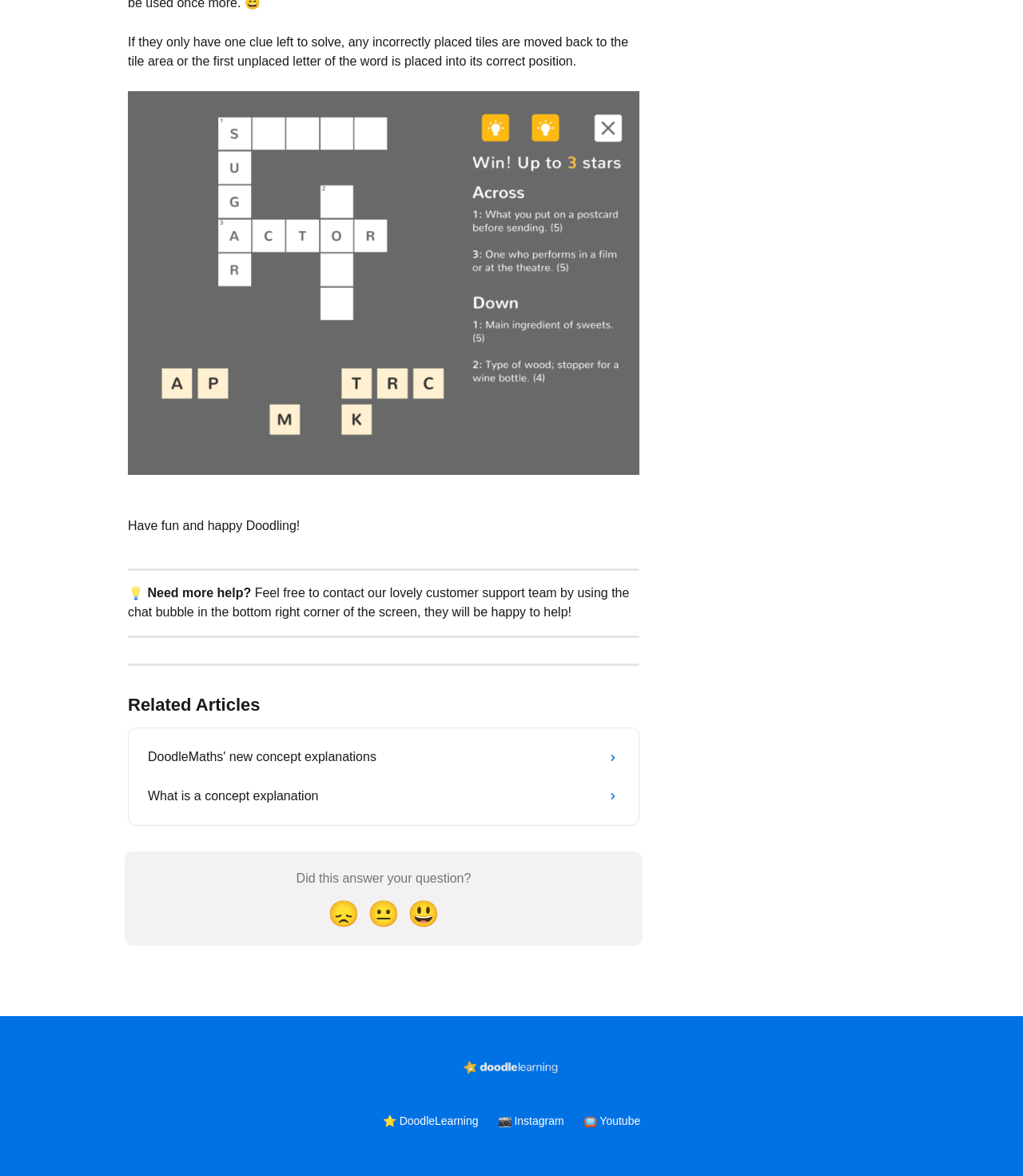Specify the bounding box coordinates of the area to click in order to execute this command: 'Check the related articles'. The coordinates should consist of four float numbers ranging from 0 to 1, and should be formatted as [left, top, right, bottom].

[0.125, 0.591, 0.254, 0.608]